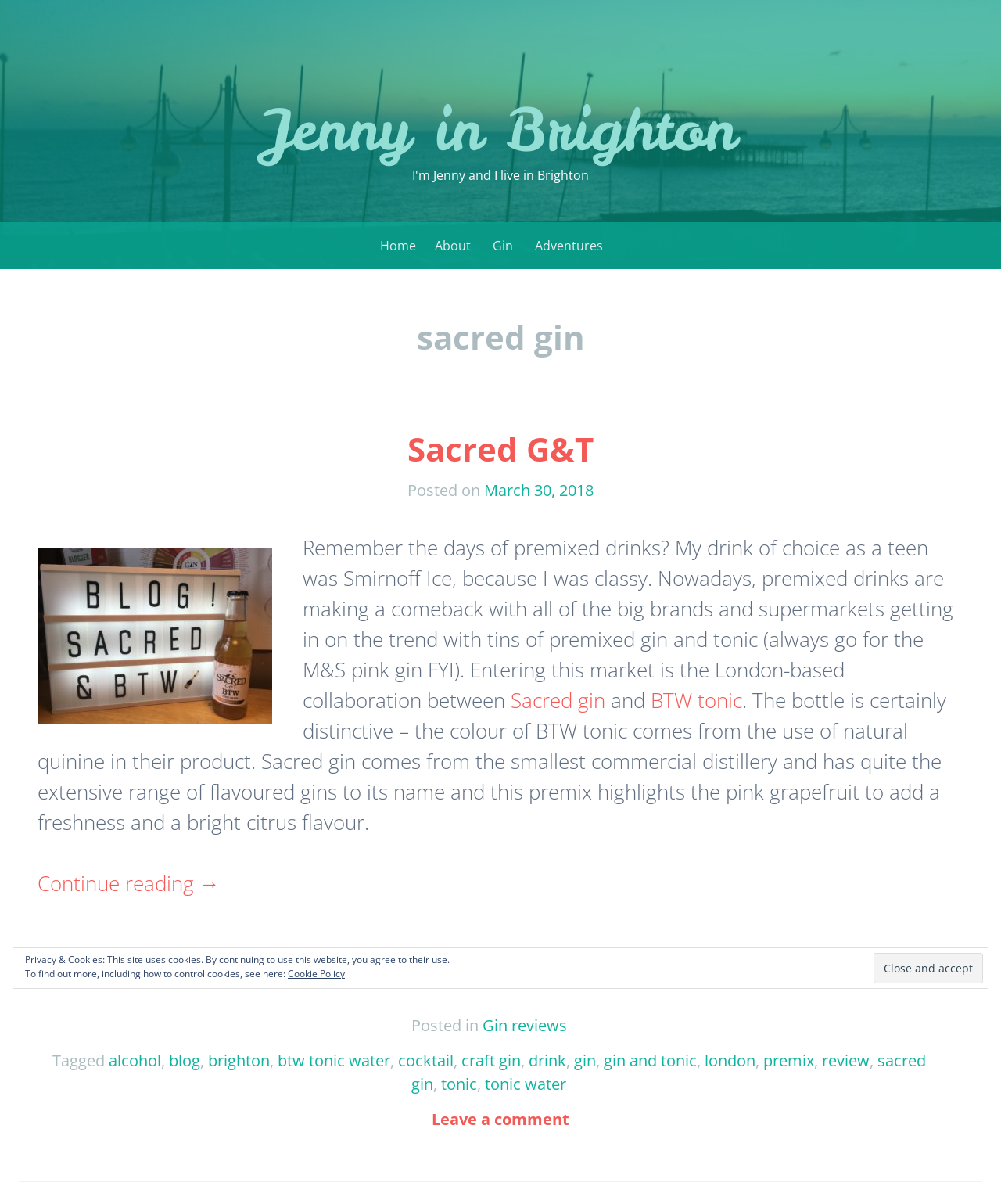What is the name of the tonic water used in the review?
Answer briefly with a single word or phrase based on the image.

BTW tonic